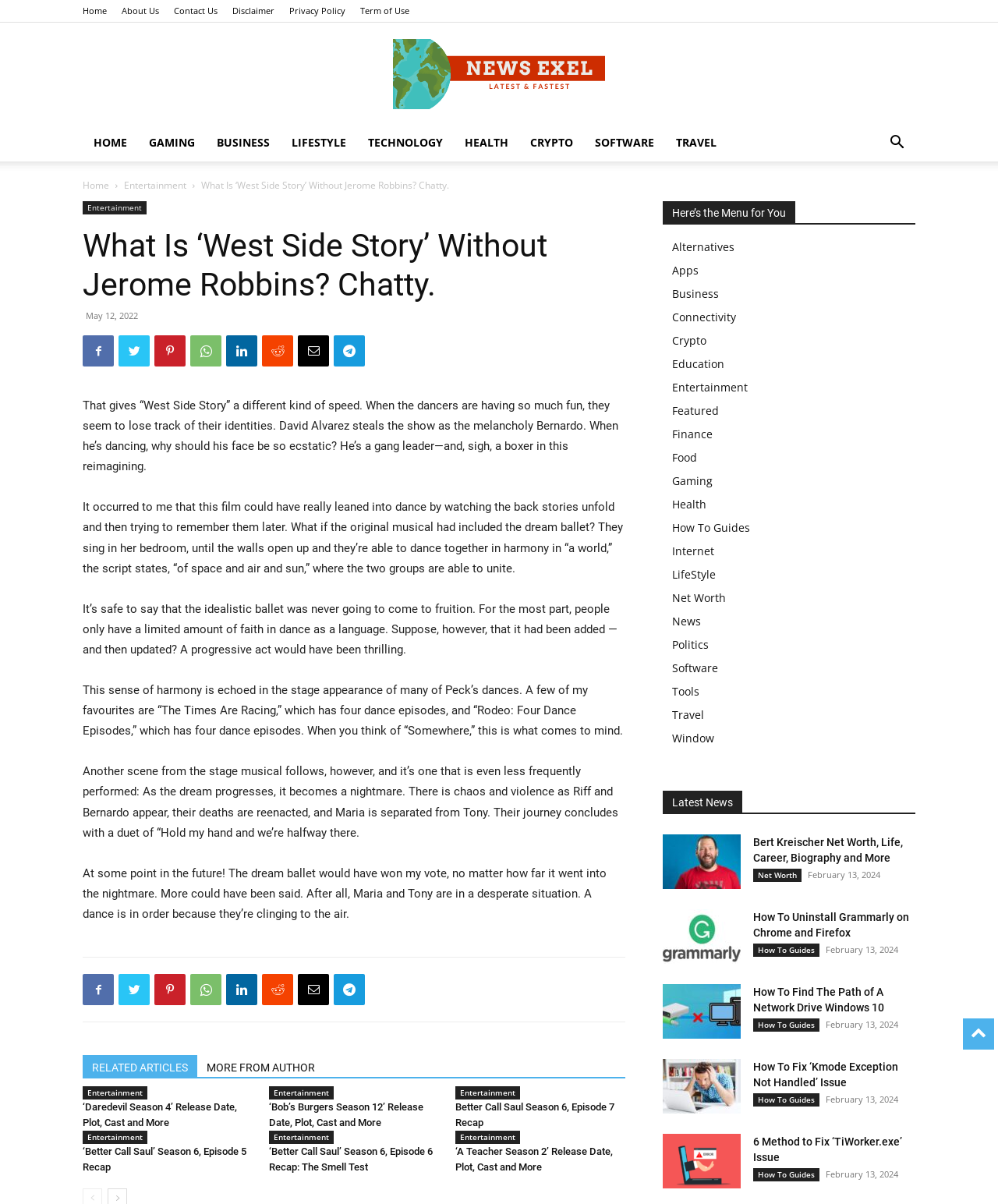Provide a thorough summary of the webpage.

This webpage is an article about Jerome Robbins and his connection to West Side Story. The page has a header section with links to "Home", "About Us", "Contact Us", "Disclaimer", "Privacy Policy", and "Term of Use" at the top left corner. On the top right corner, there is a logo "NewsExel.Com" and a navigation menu with links to "HOME", "GAMING", "BUSINESS", "LIFESTYLE", "TECHNOLOGY", "HEALTH", "CRYPTO", "SOFTWARE", "TRAVEL", and a button with an icon.

Below the header section, there is a title "What Is ‘West Side Story’ Without Jerome Robbins? Chatty." followed by an article with several paragraphs of text. The article discusses the role of dance in West Side Story and how it could have been used to tell the story in a more progressive way. The text is divided into several sections, each with a heading and a few paragraphs of text.

On the right side of the article, there are several links to related articles, including "‘Daredevil Season 4’ Release Date, Plot, Cast and More", "‘Bob’s Burgers Season 12’ Release Date, Plot, Cast and More", "Better Call Saul Season 6, Episode 7 Recap", and several others.

At the bottom of the page, there is a footer section with links to social media icons and a heading "Here’s the Menu for You" followed by links to various categories such as "Alternatives", "Apps", "Business", "Connectivity", "Crypto", "Education", "Entertainment", and "Featured".